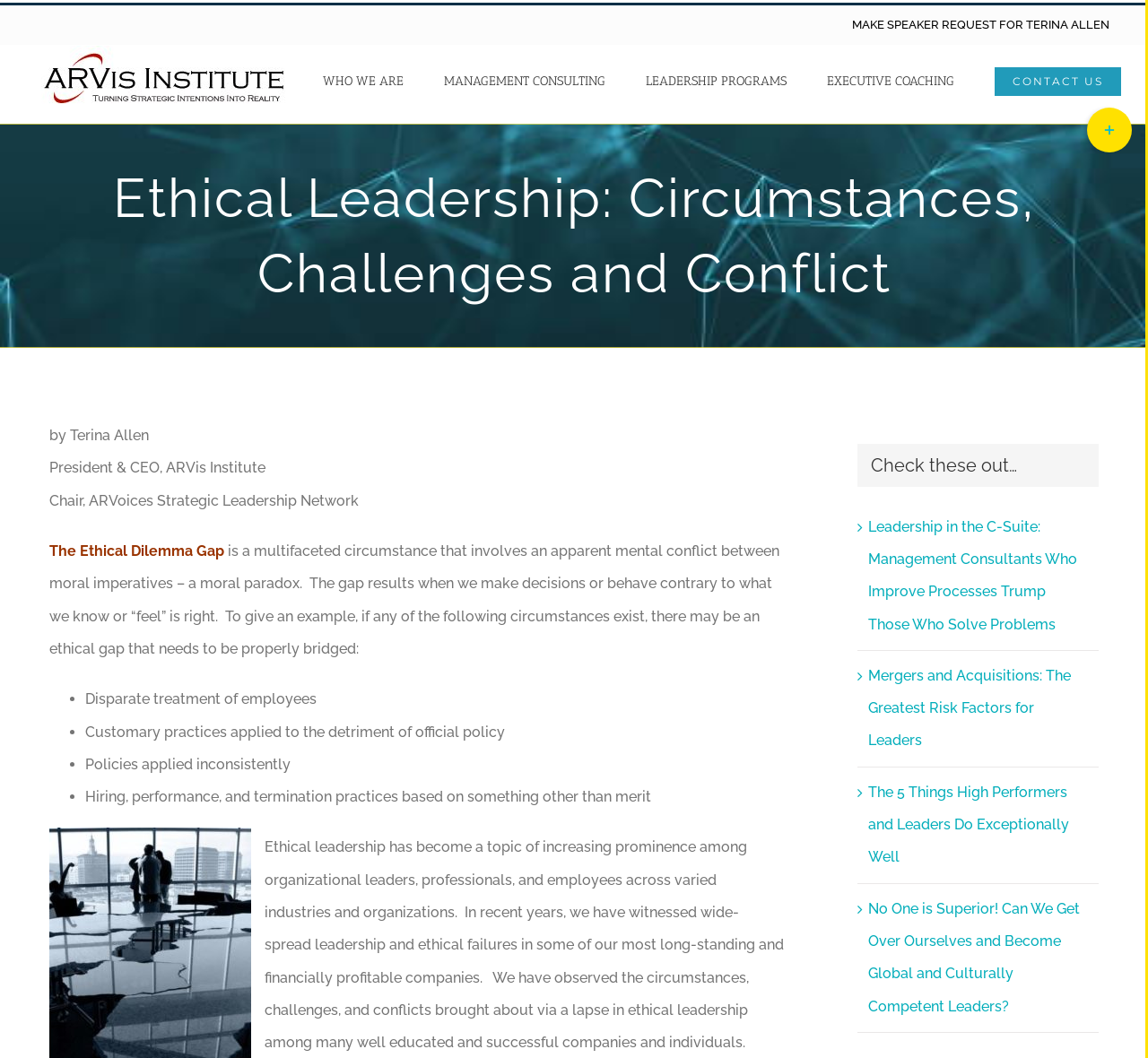Pinpoint the bounding box coordinates of the element to be clicked to execute the instruction: "Toggle the Sliding Bar Area".

[0.947, 0.102, 0.986, 0.144]